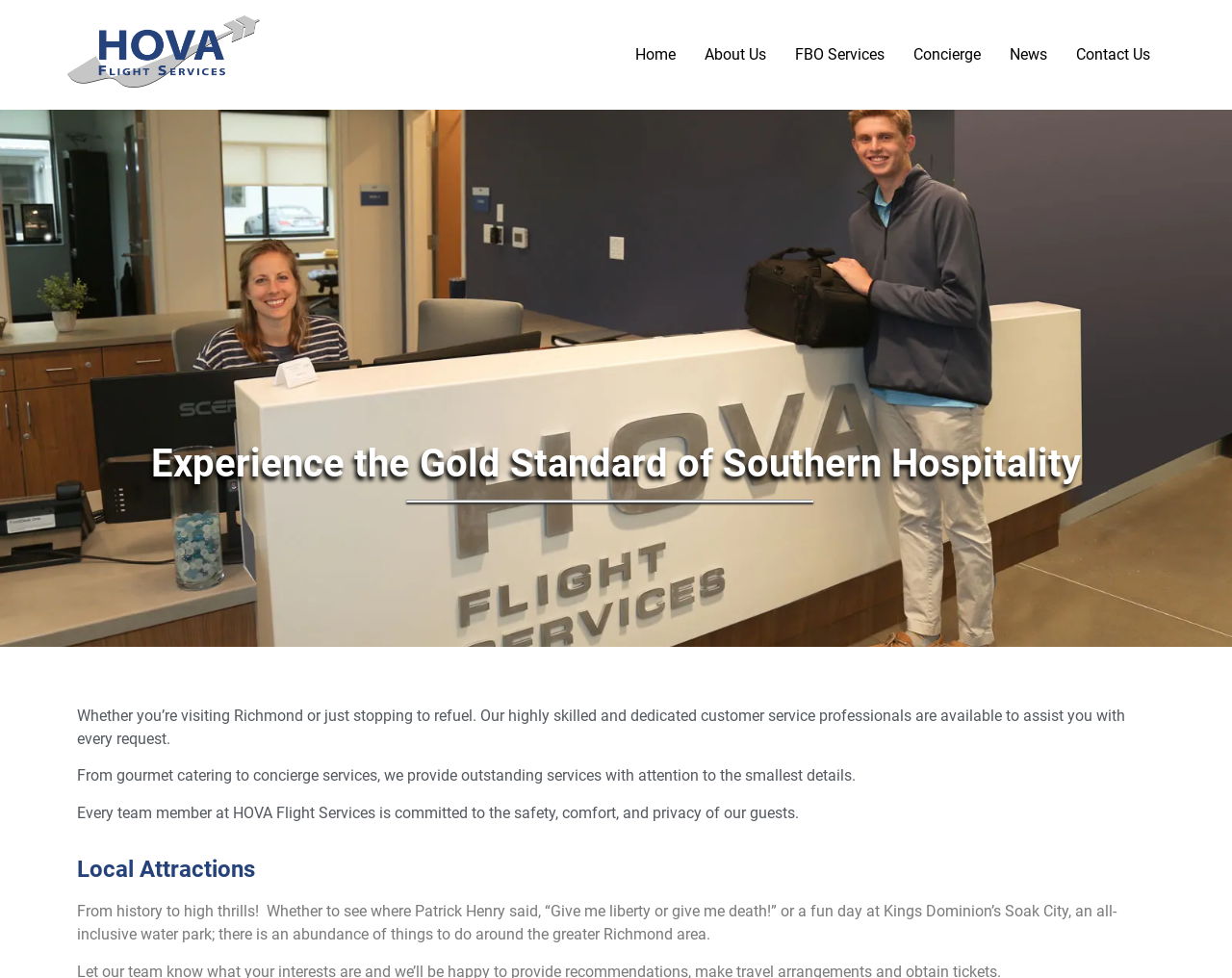Provide a brief response to the question below using one word or phrase:
What type of services does HOVA Flight Services provide?

FBO and concierge services